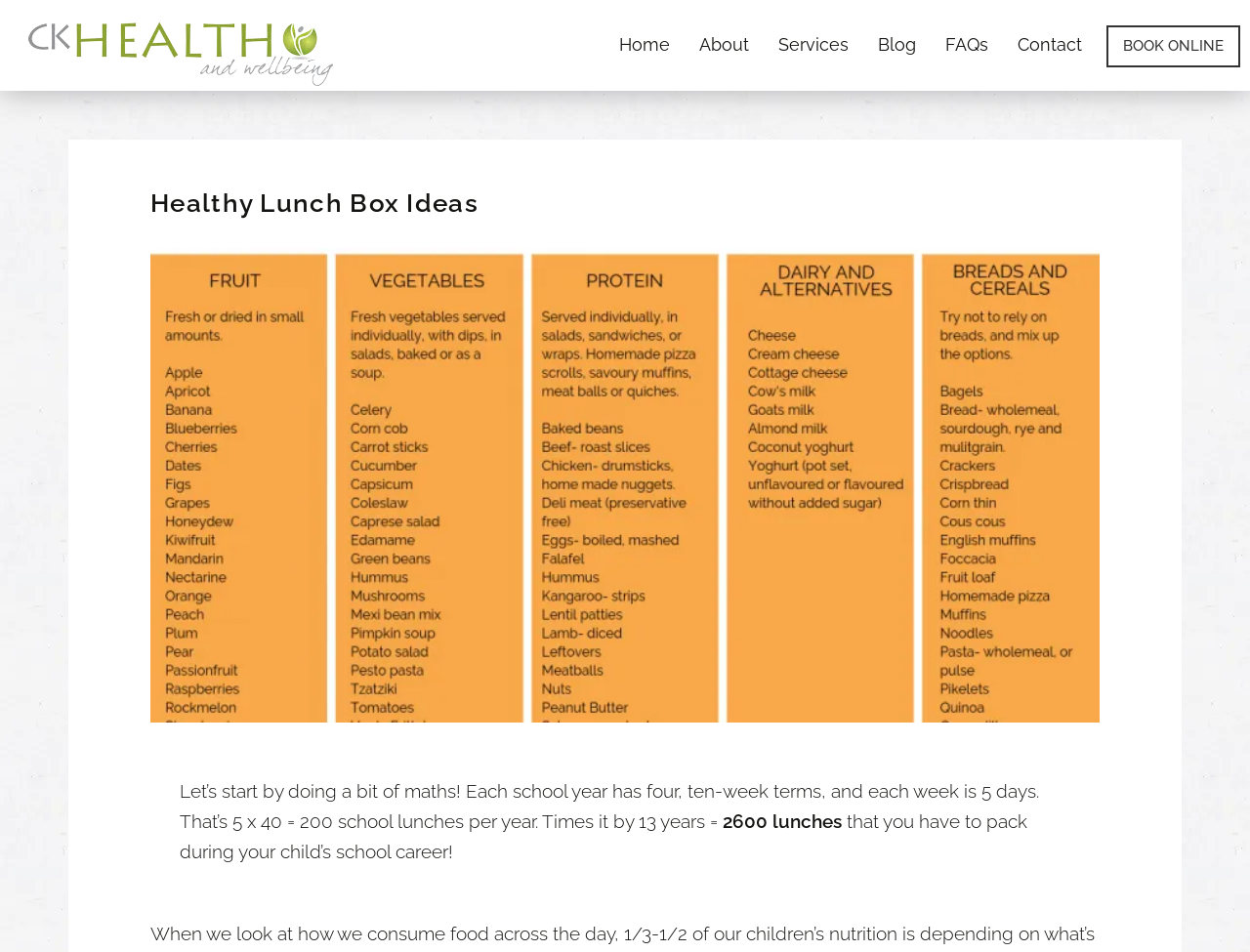What is the profession of the person helping with healthy options? Refer to the image and provide a one-word or short phrase answer.

Naturopath